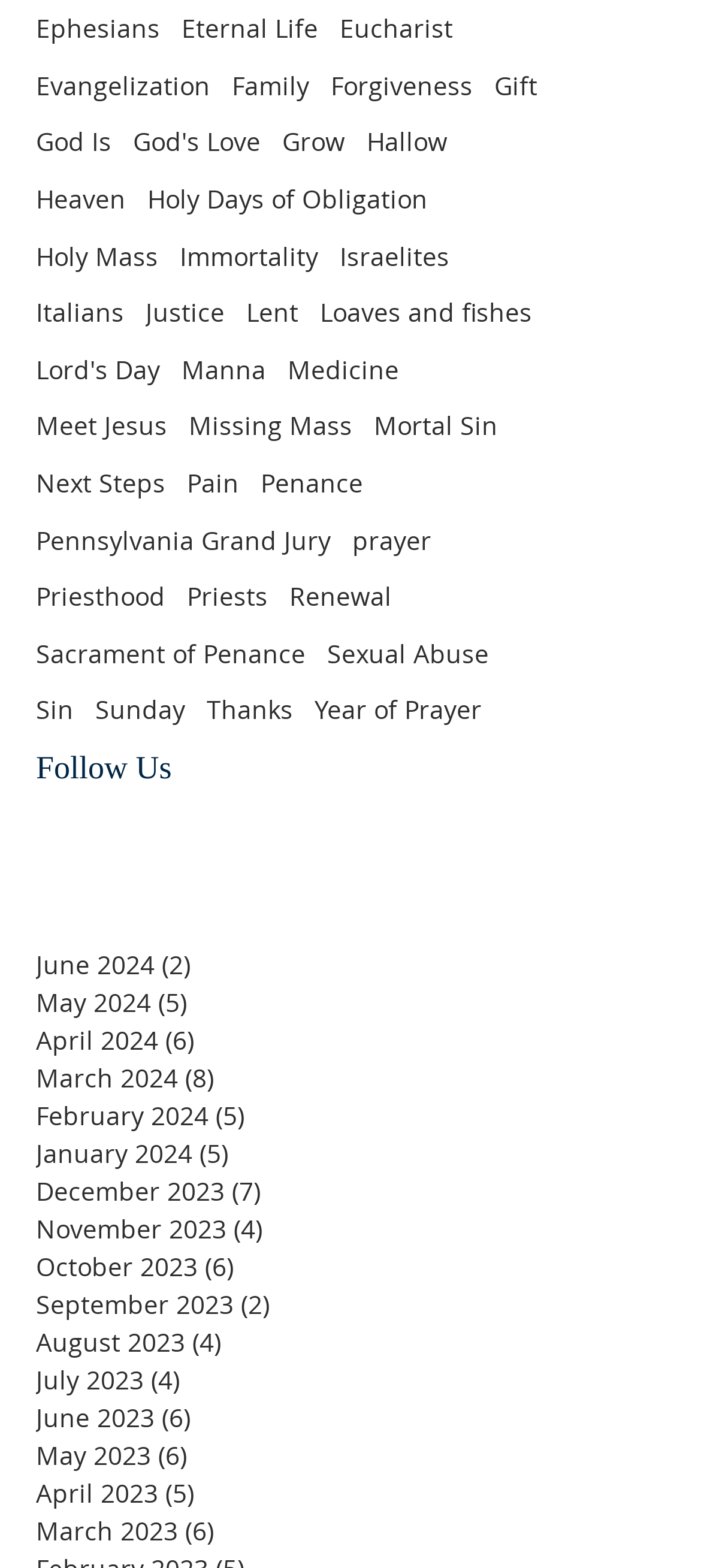Respond to the question below with a concise word or phrase:
What is the first link on the webpage?

Ephesians